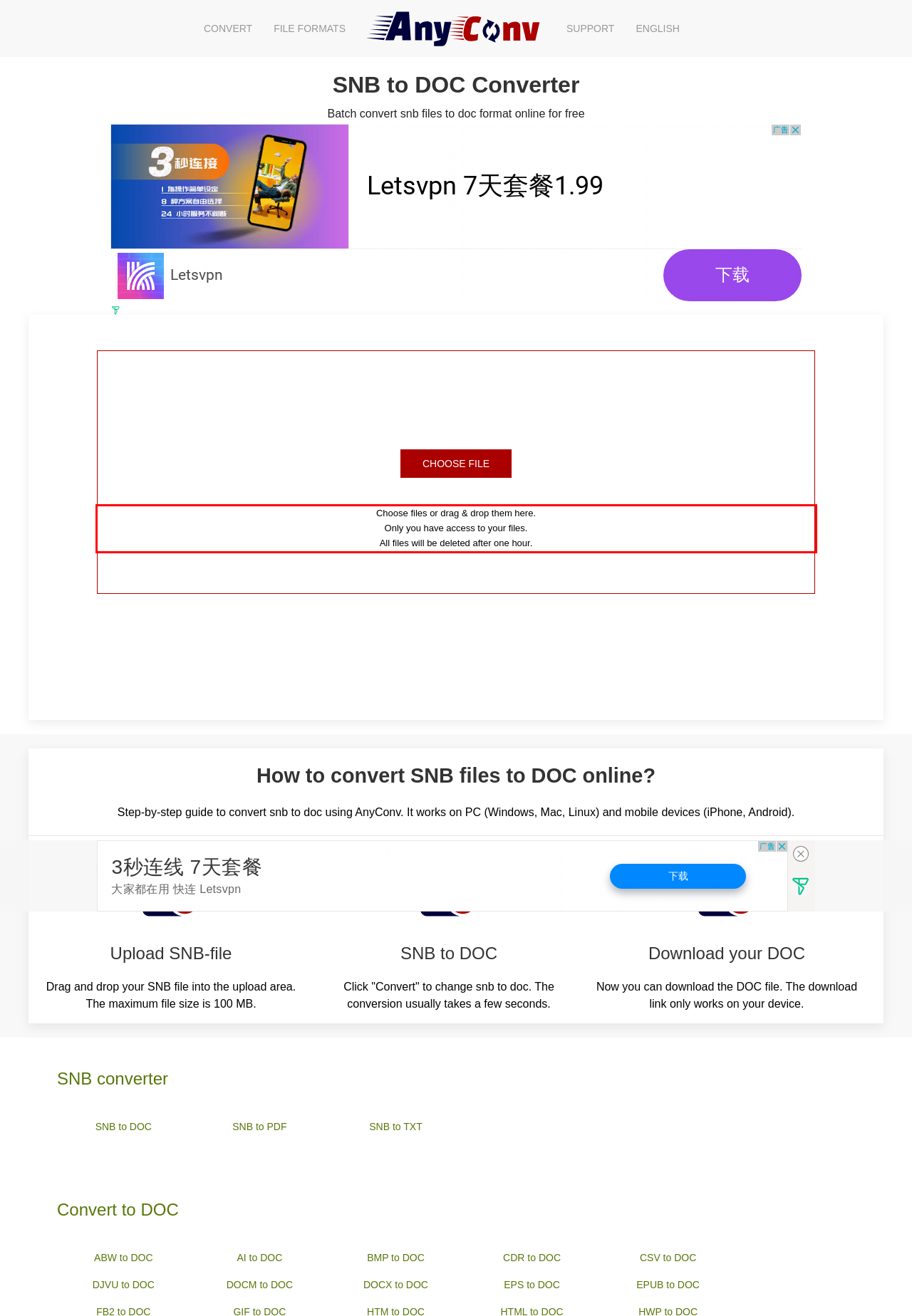Examine the webpage screenshot, find the red bounding box, and extract the text content within this marked area.

Choose files or drag & drop them here. Only you have access to your files. All files will be deleted after one hour.